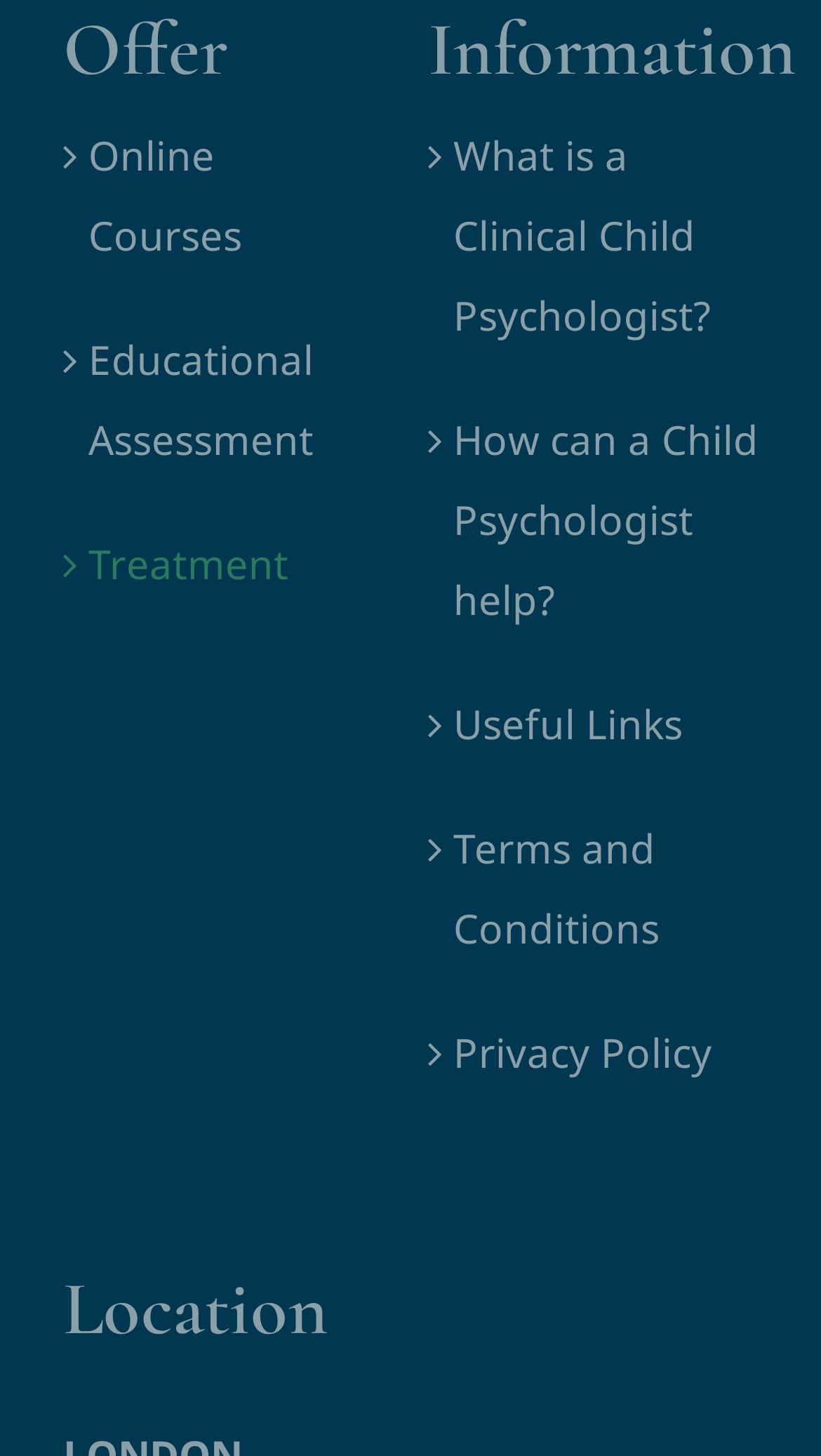What is the last link on the right side?
Answer the question with a single word or phrase derived from the image.

Privacy Policy